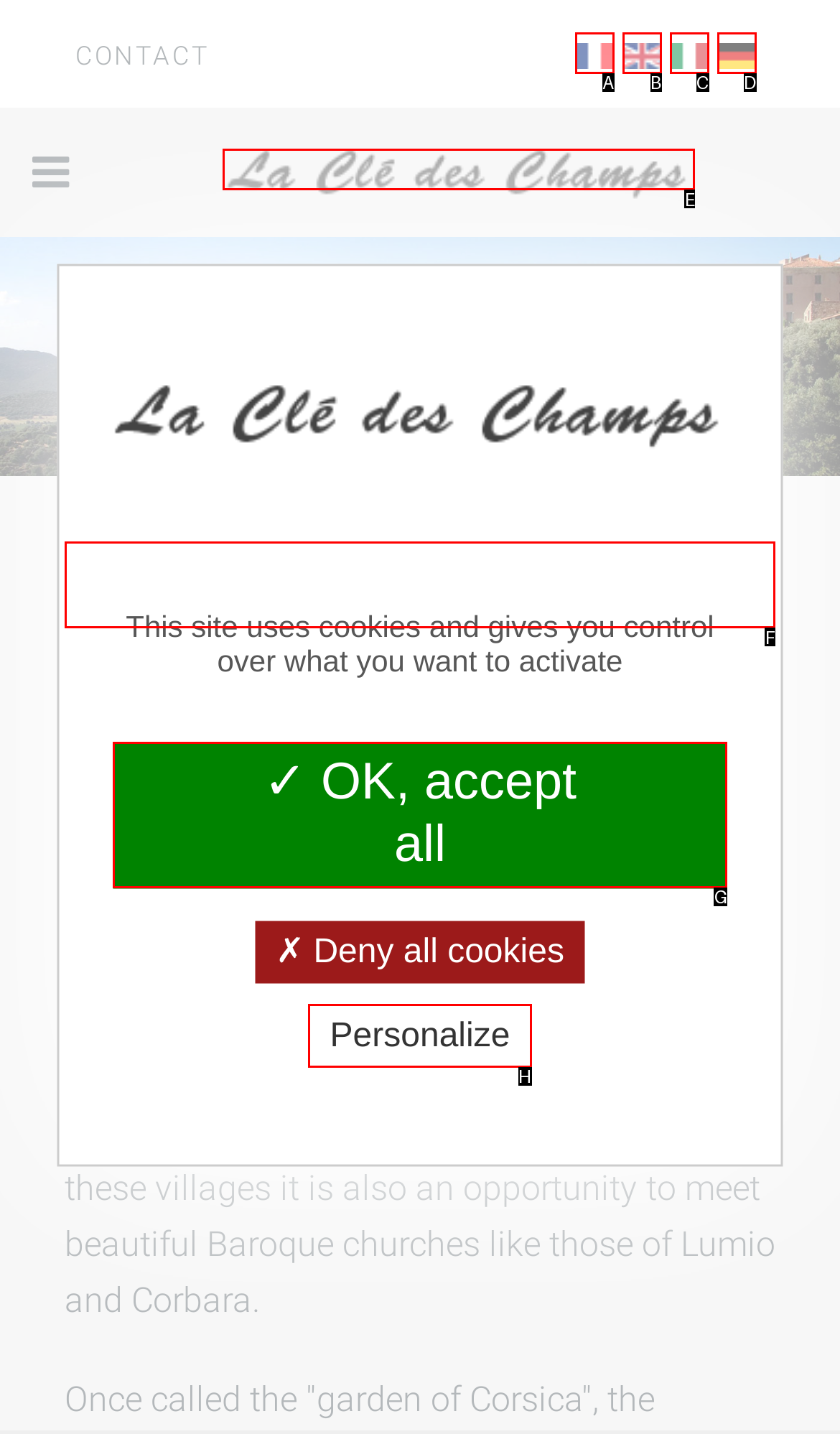Tell me which one HTML element I should click to complete the following task: Explore the area Answer with the option's letter from the given choices directly.

F